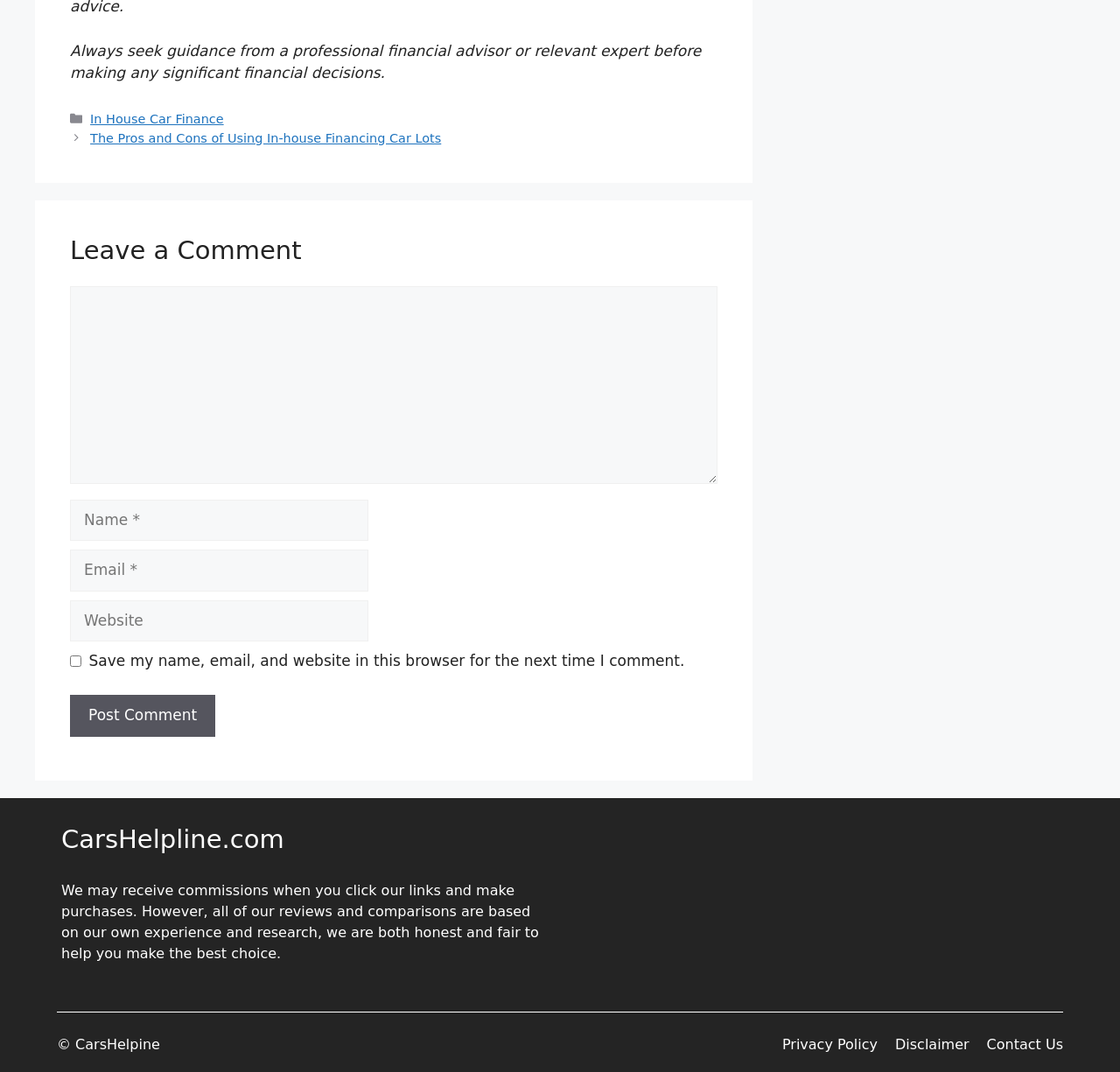Please identify the bounding box coordinates of the element's region that I should click in order to complete the following instruction: "Click the 'In House Car Finance' link". The bounding box coordinates consist of four float numbers between 0 and 1, i.e., [left, top, right, bottom].

[0.081, 0.104, 0.2, 0.117]